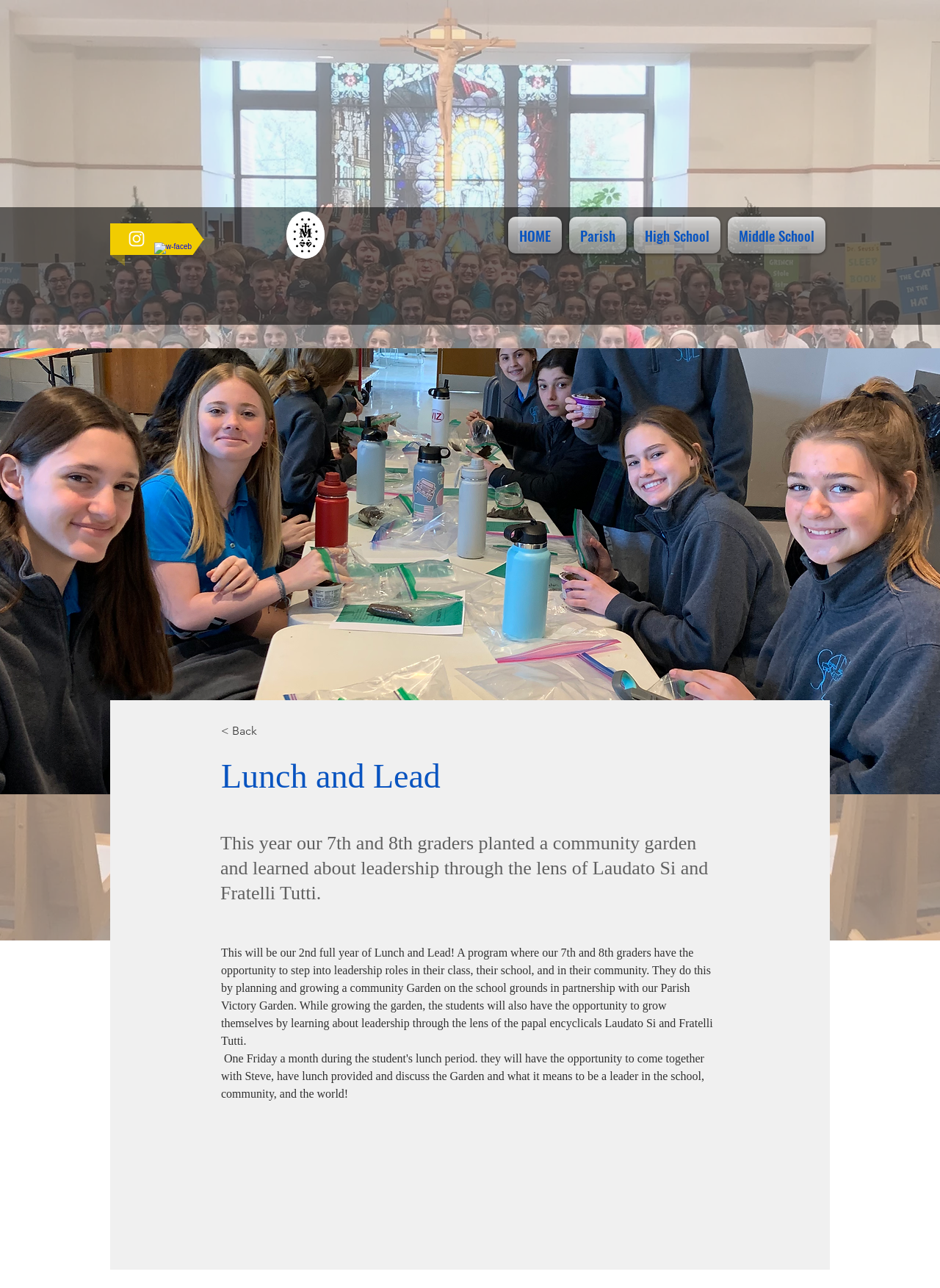Predict the bounding box for the UI component with the following description: "< Back".

[0.235, 0.56, 0.338, 0.576]